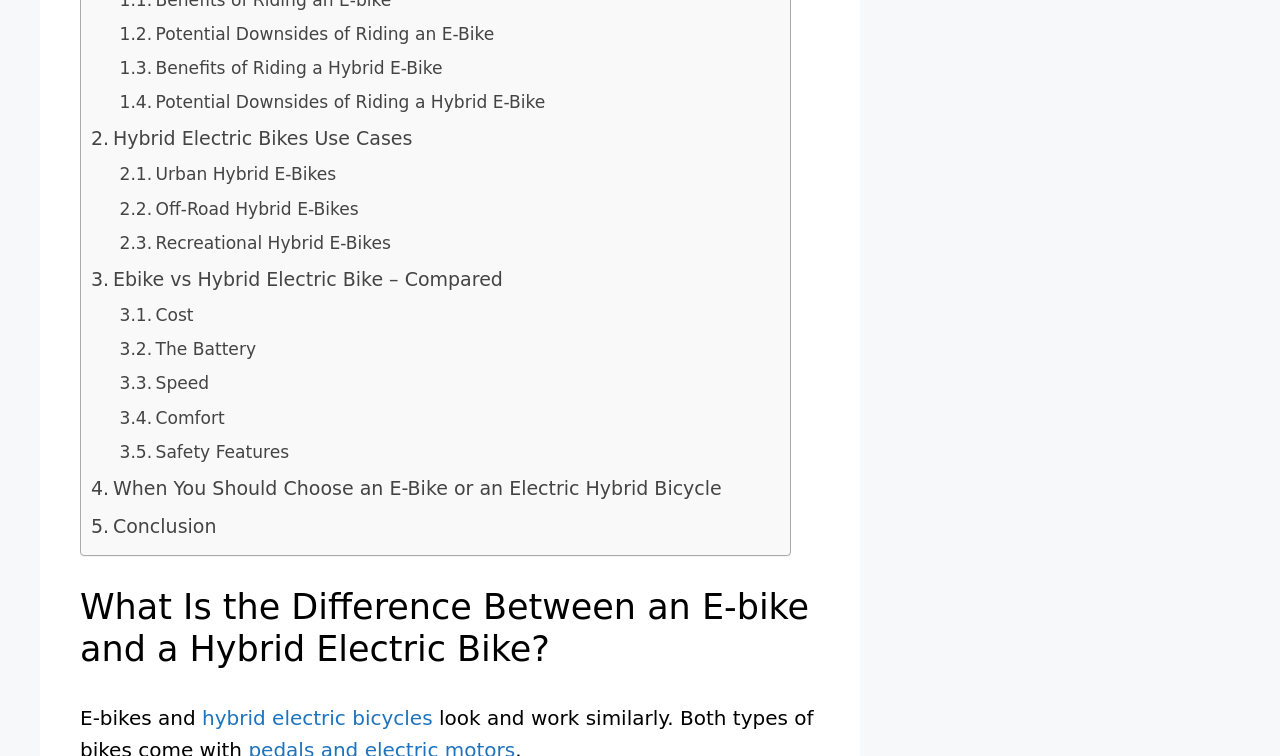Please mark the bounding box coordinates of the area that should be clicked to carry out the instruction: "Explore 'Ebike vs Hybrid Electric Bike – Compared'".

[0.071, 0.344, 0.393, 0.394]